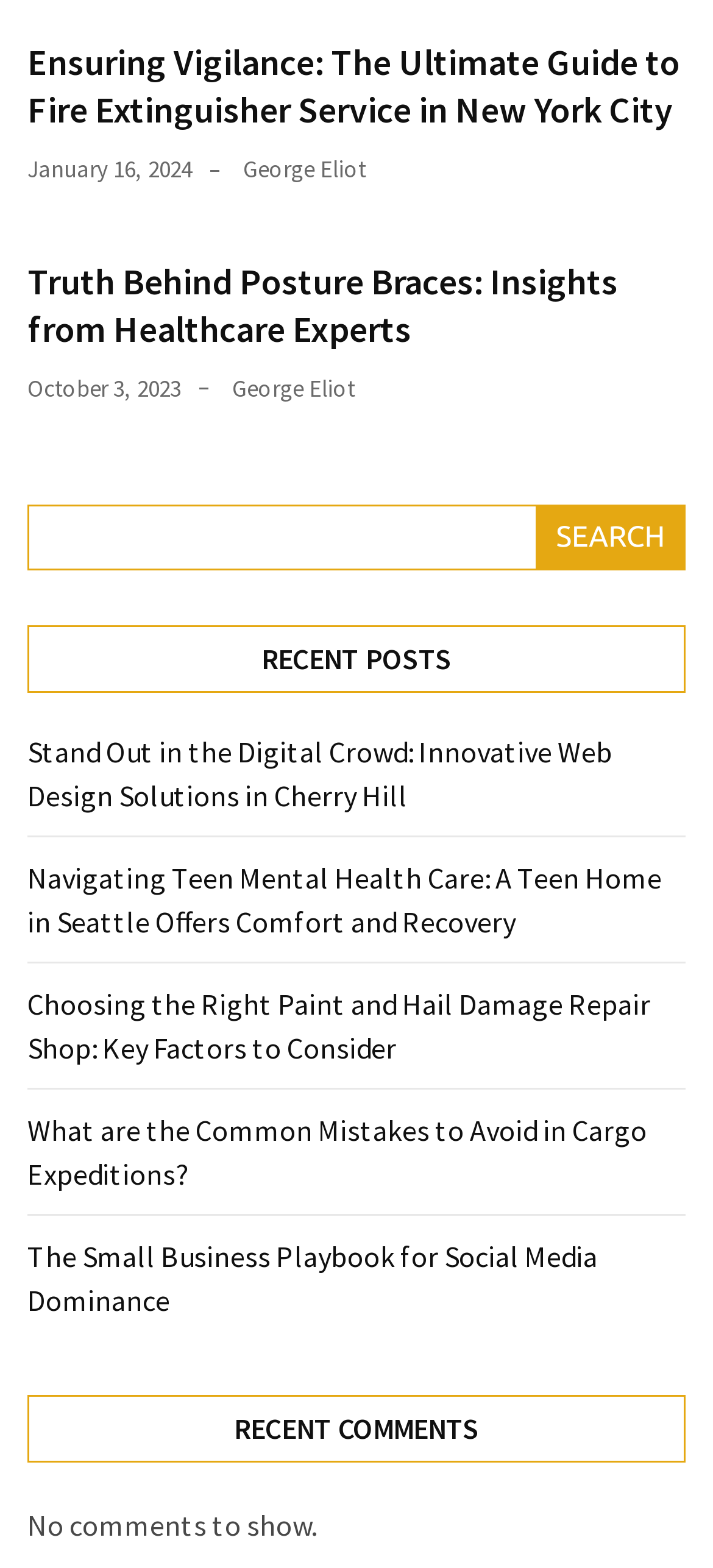Answer the question in one word or a short phrase:
Who is the author of the first recent post?

George Eliot